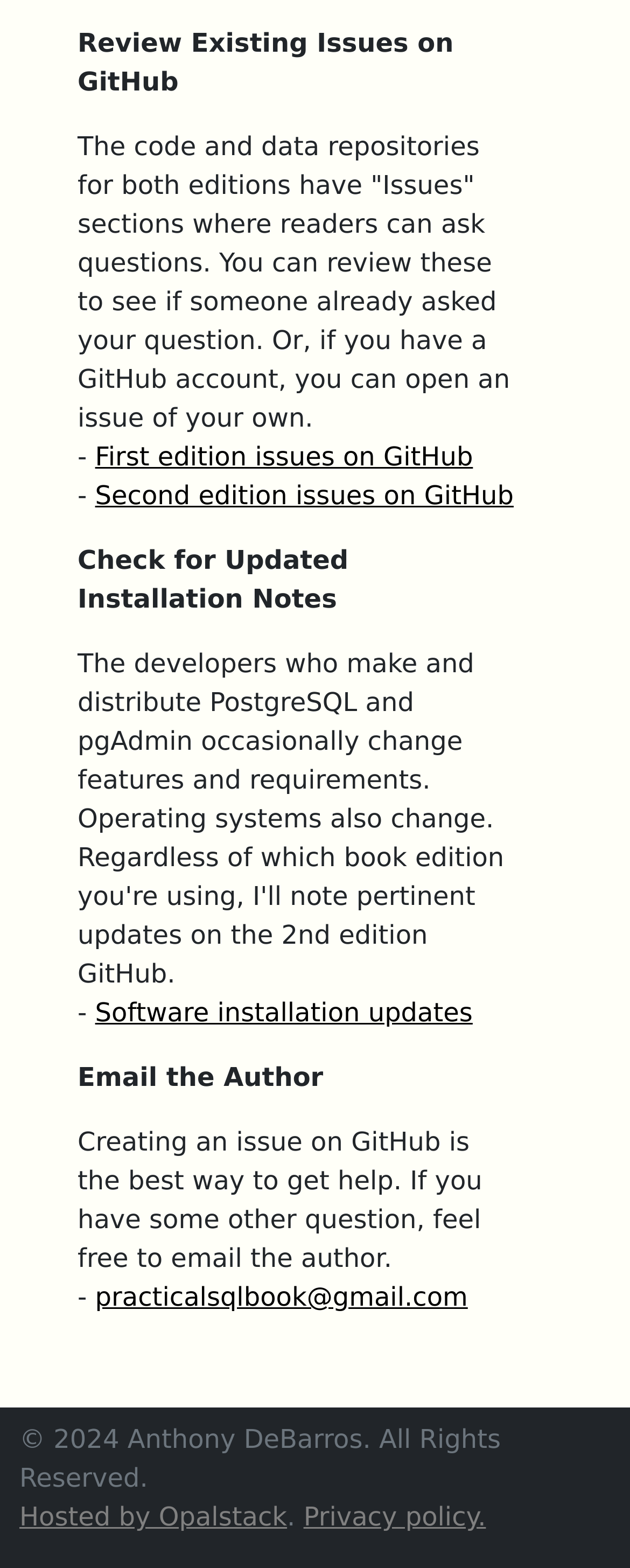Find the bounding box coordinates of the UI element according to this description: "Software installation updates".

[0.151, 0.636, 0.75, 0.656]